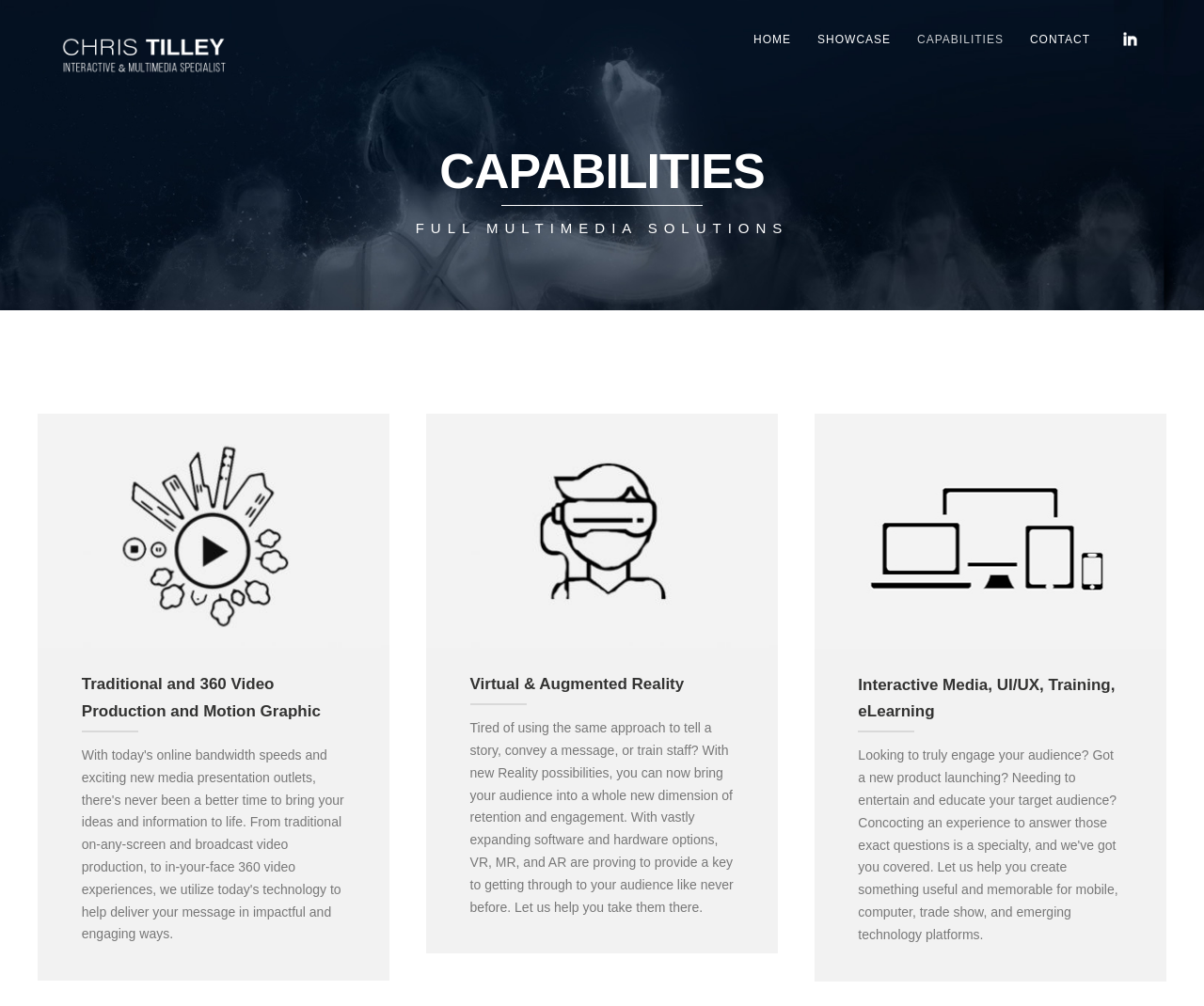What is the benefit of using Virtual & Augmented Reality?
Based on the screenshot, respond with a single word or phrase.

Better retention and engagement